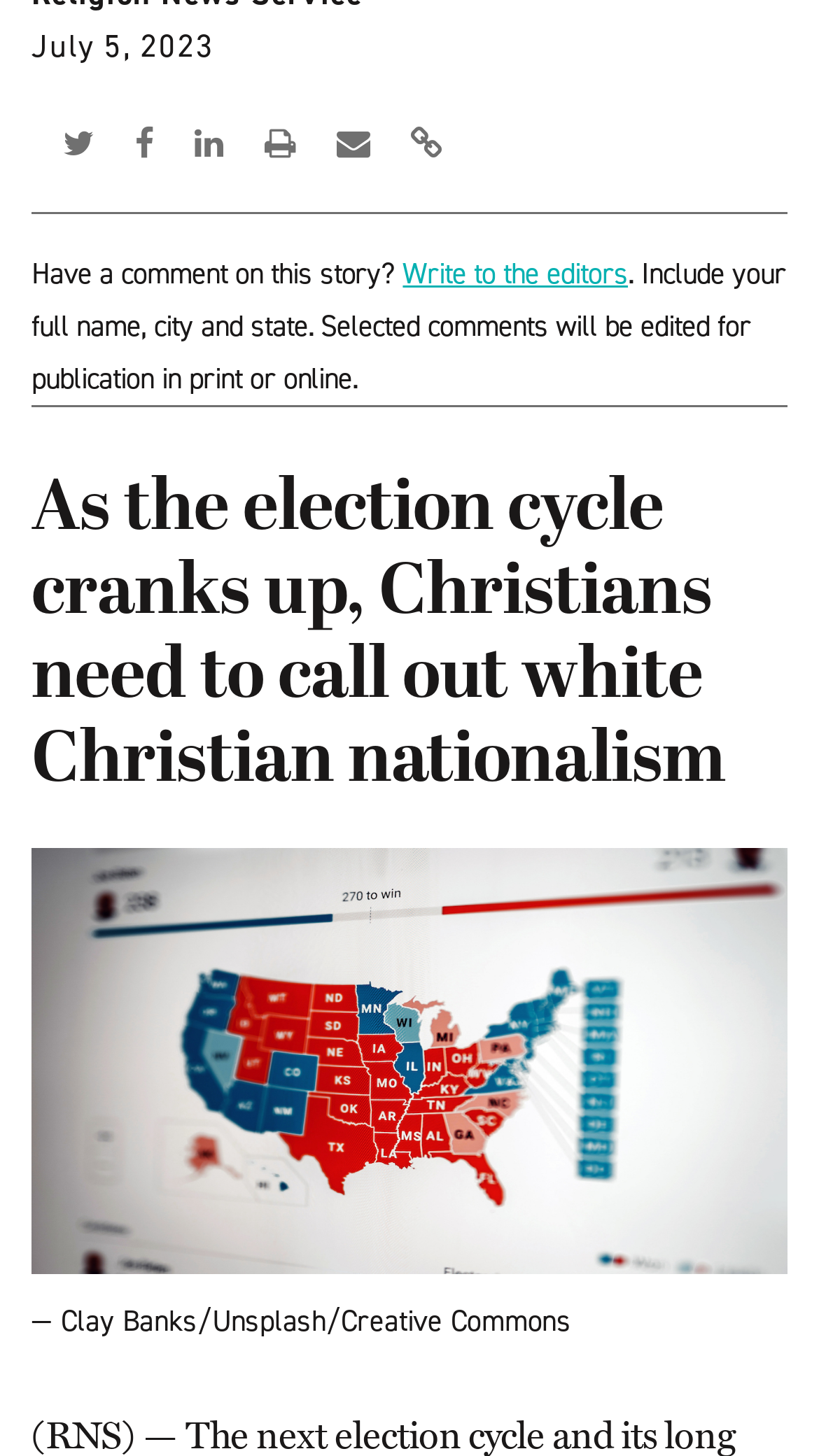Find the bounding box coordinates for the element described here: "contact us for any questions.".

None